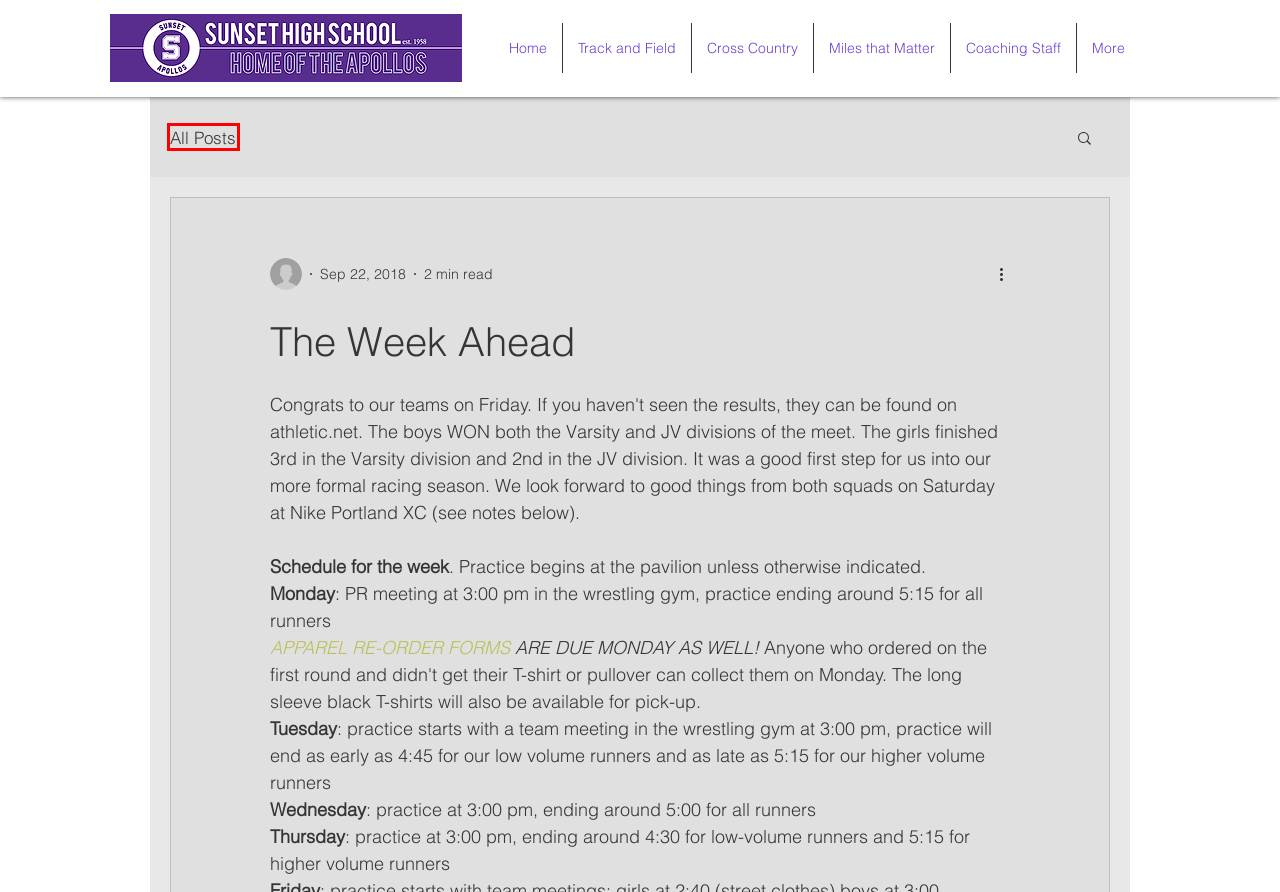Examine the screenshot of a webpage with a red bounding box around a UI element. Your task is to identify the webpage description that best corresponds to the new webpage after clicking the specified element. The given options are:
A. Miles that Matter | SunsetTrack
B. Home | SunsetTrack
C. Coaching Staff | SunsetTrack
D. Sunset Cross Country 2023 Season Information
E. Track and Field | SunsetTrack
F. Sunset Cross Country 2022 Season Information
G. Coach's Blog | SunsetTrack
H. Cross Country summer info

G